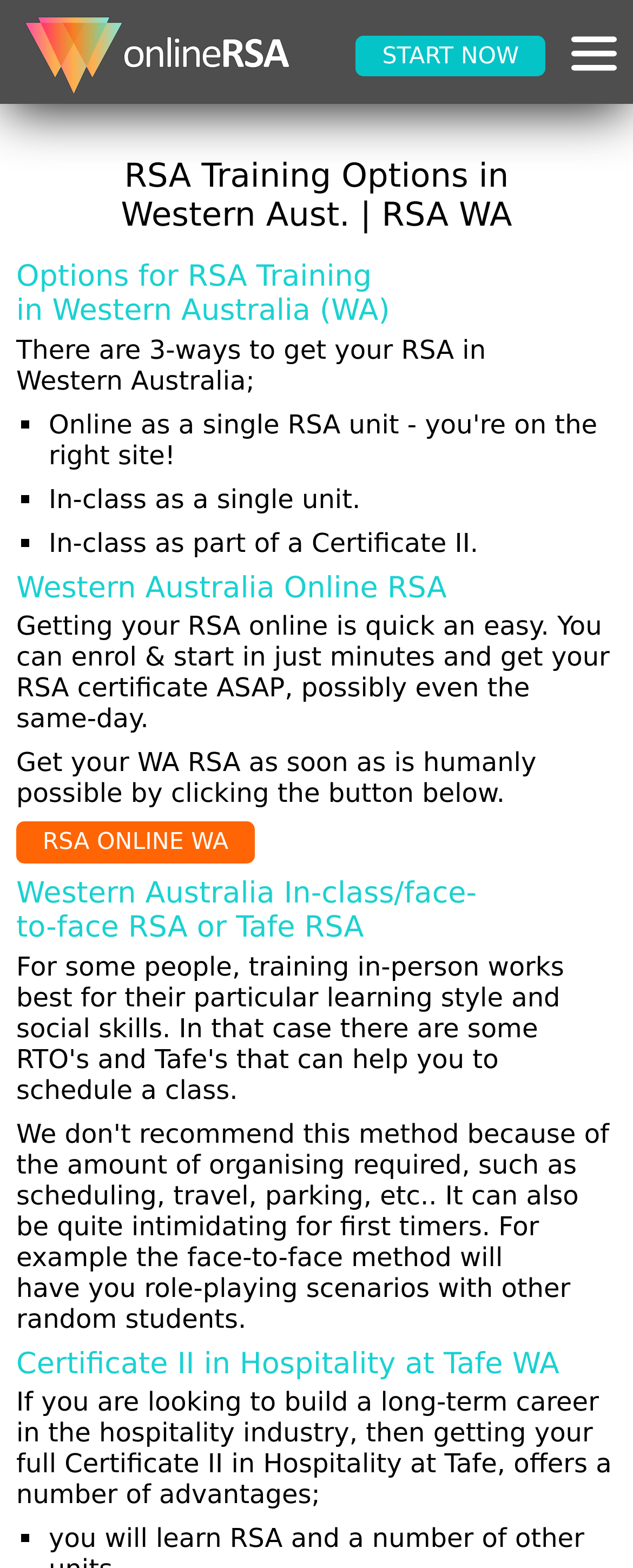Provide your answer in one word or a succinct phrase for the question: 
What is the third option for RSA training?

In-class as part of a Certificate II